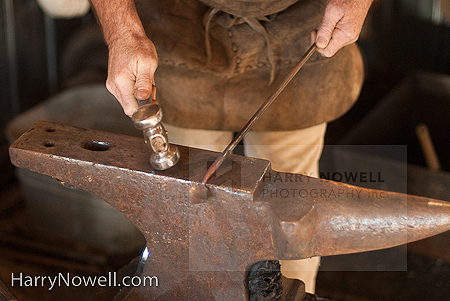Please reply with a single word or brief phrase to the question: 
What is the purpose of the 'Sparks and Steel' photography adventure?

To capture dynamic interplay